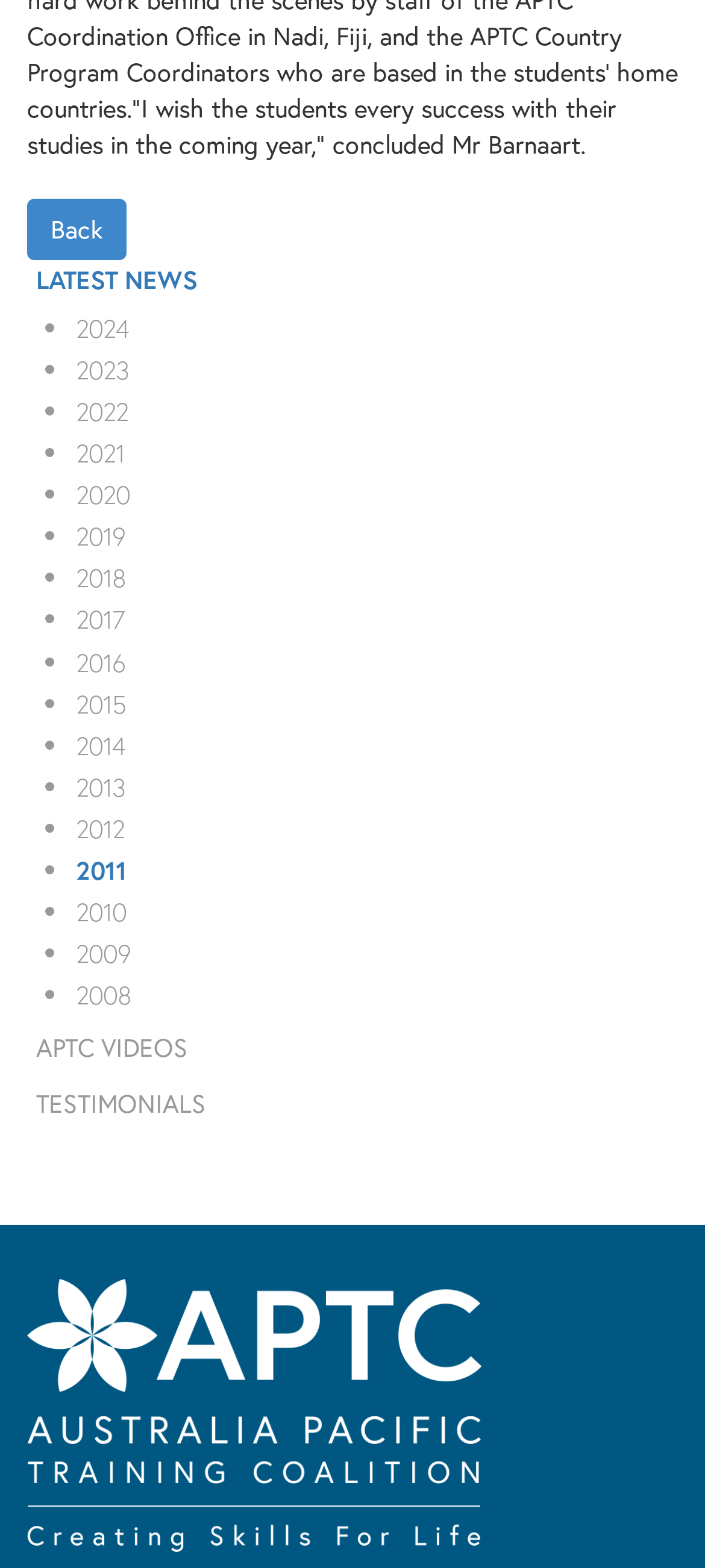Locate the bounding box coordinates of the area to click to fulfill this instruction: "Click on 'Back'". The bounding box should be presented as four float numbers between 0 and 1, in the order [left, top, right, bottom].

[0.038, 0.126, 0.179, 0.166]